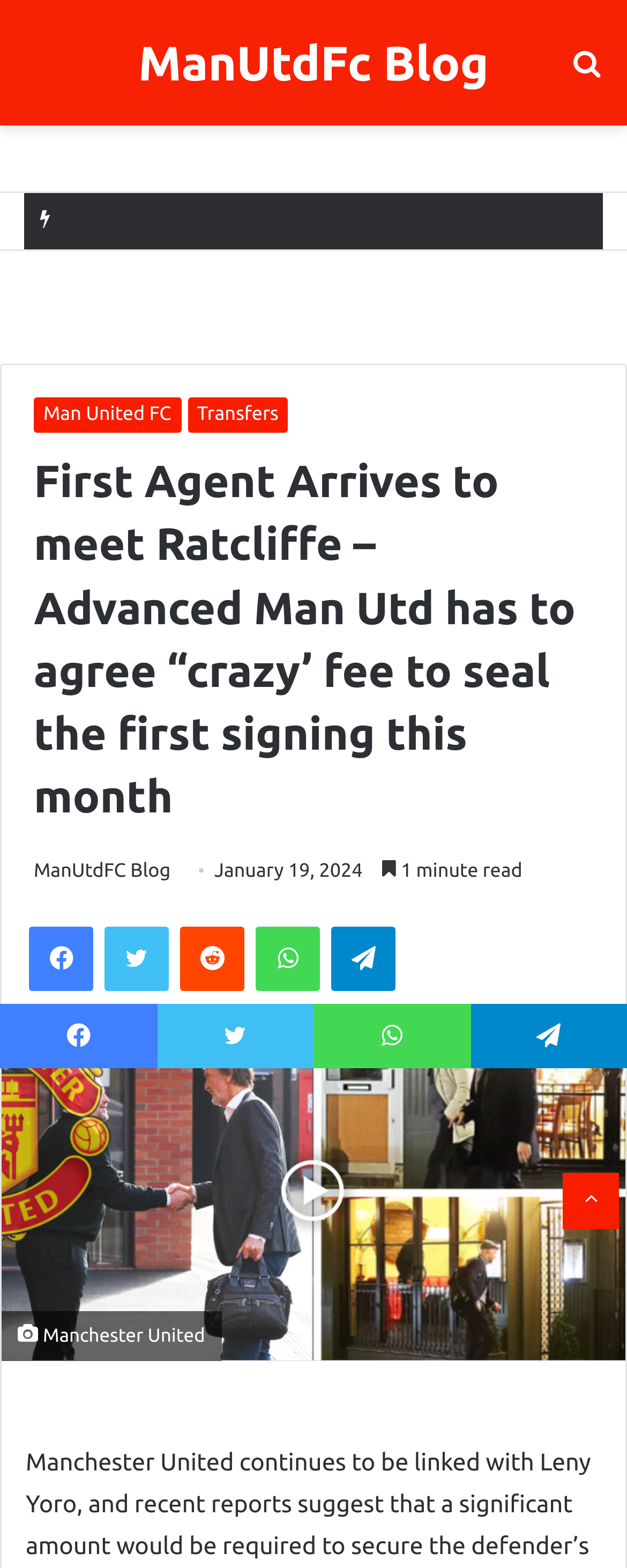Extract the main headline from the webpage and generate its text.

First Agent Arrives to meet Ratcliffe – Advanced Man Utd has to agree “crazy’ fee to seal the first signing this month